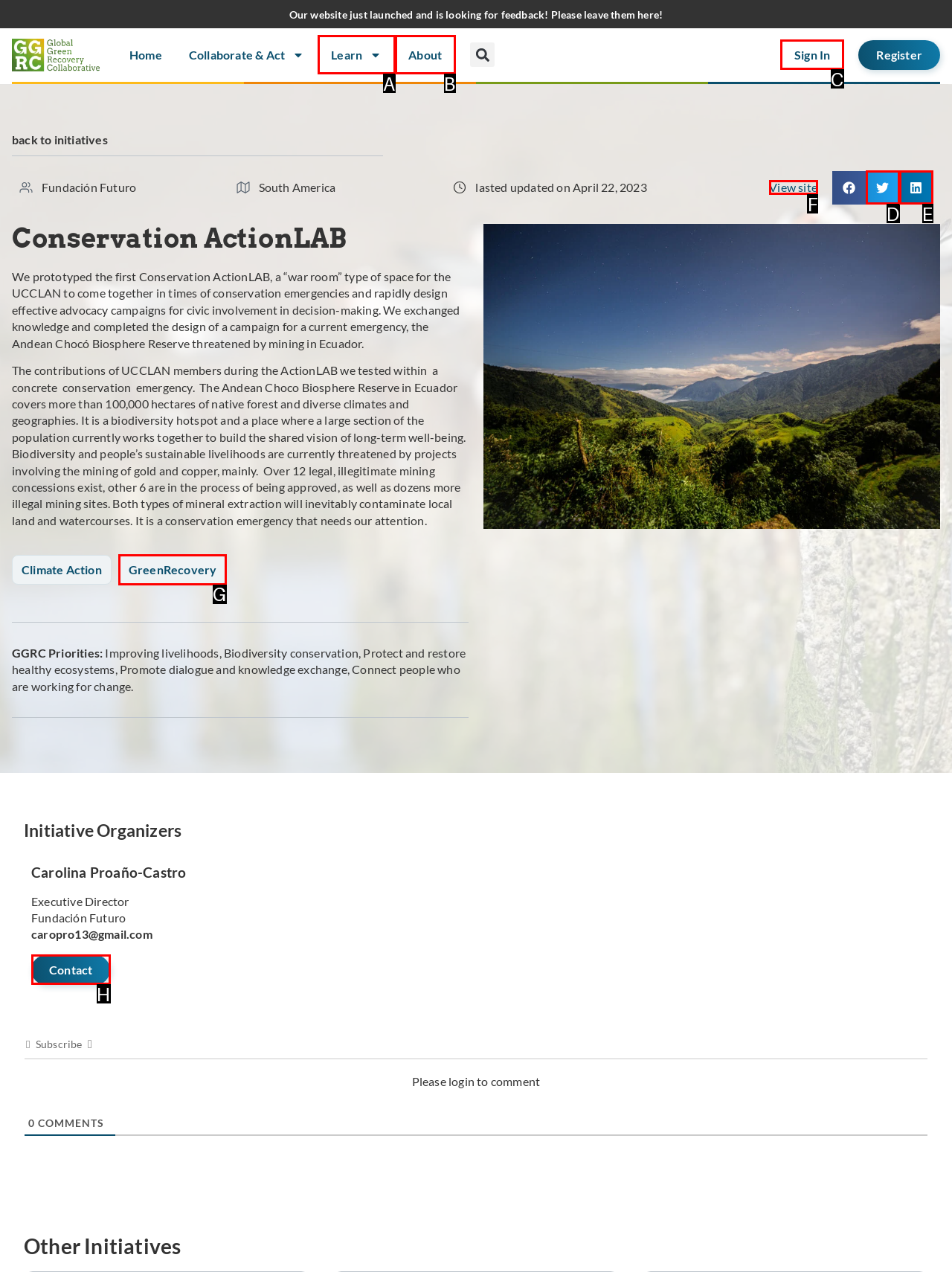Tell me the letter of the UI element to click in order to accomplish the following task: View the site
Answer with the letter of the chosen option from the given choices directly.

F